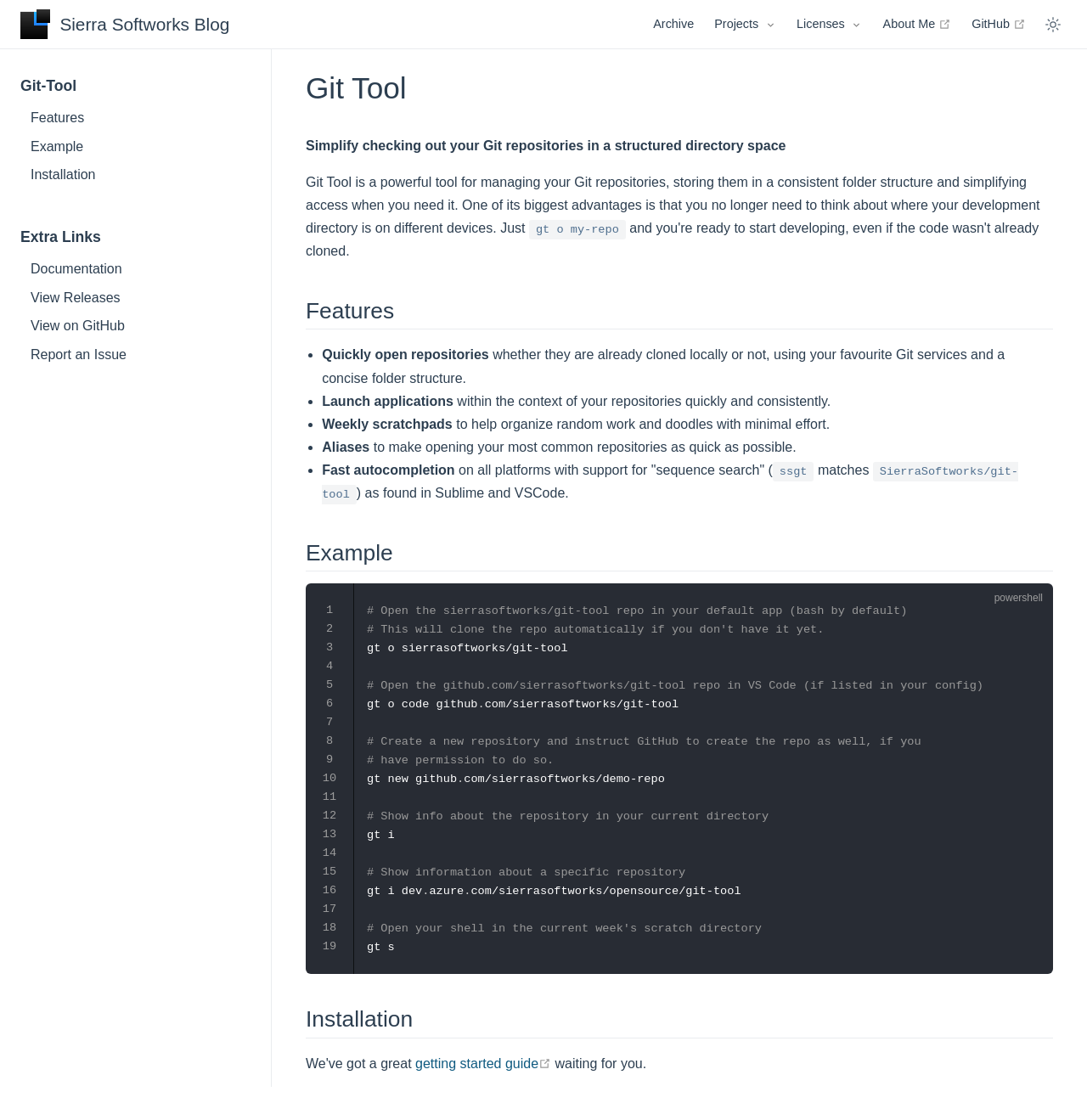Respond to the question below with a single word or phrase:
What is the main topic of the webpage?

Git Tool